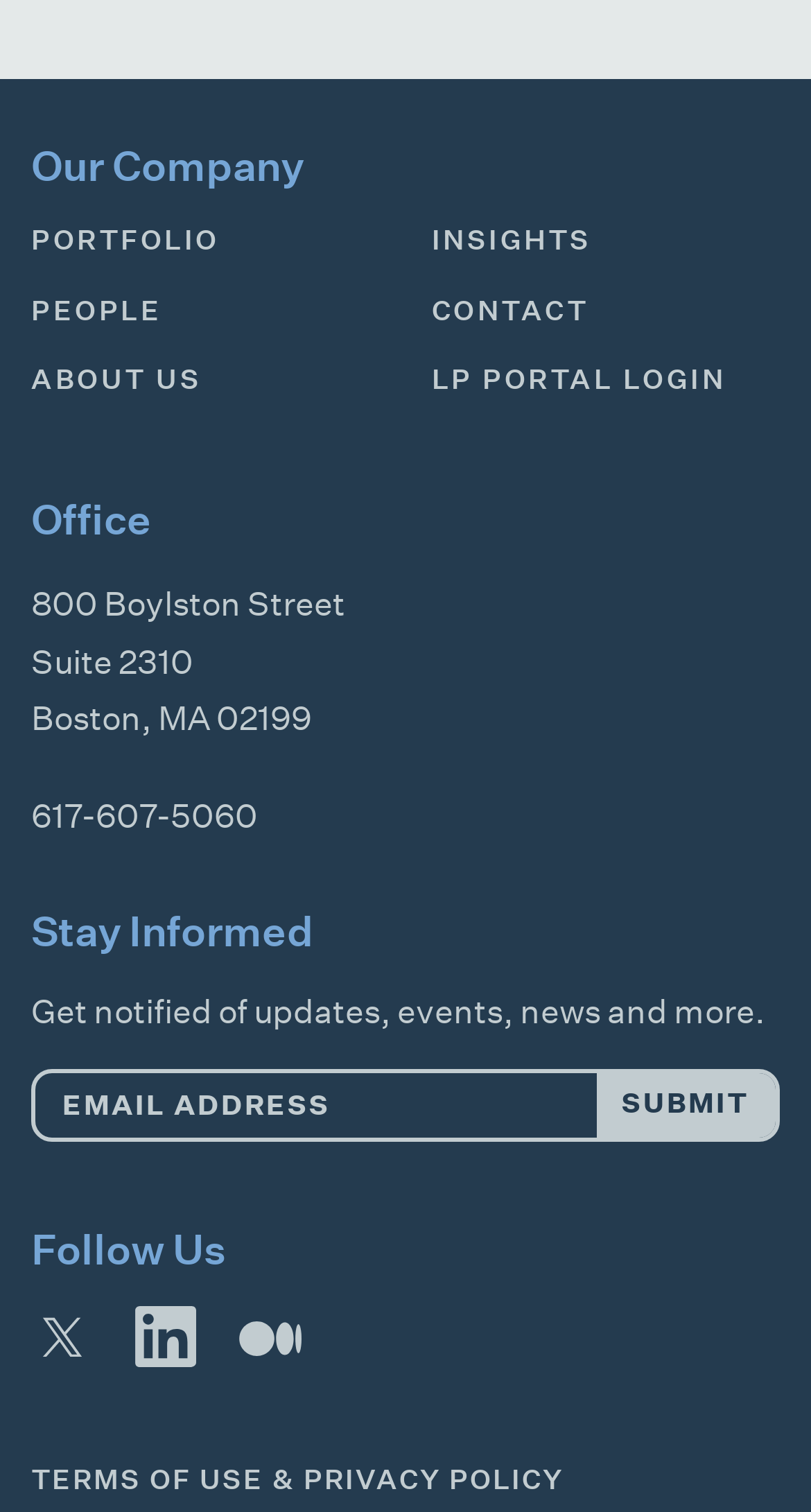Find the bounding box coordinates corresponding to the UI element with the description: "aria-label="Follow on LinkedIn"". The coordinates should be formatted as [left, top, right, bottom], with values as floats between 0 and 1.

[0.167, 0.864, 0.244, 0.905]